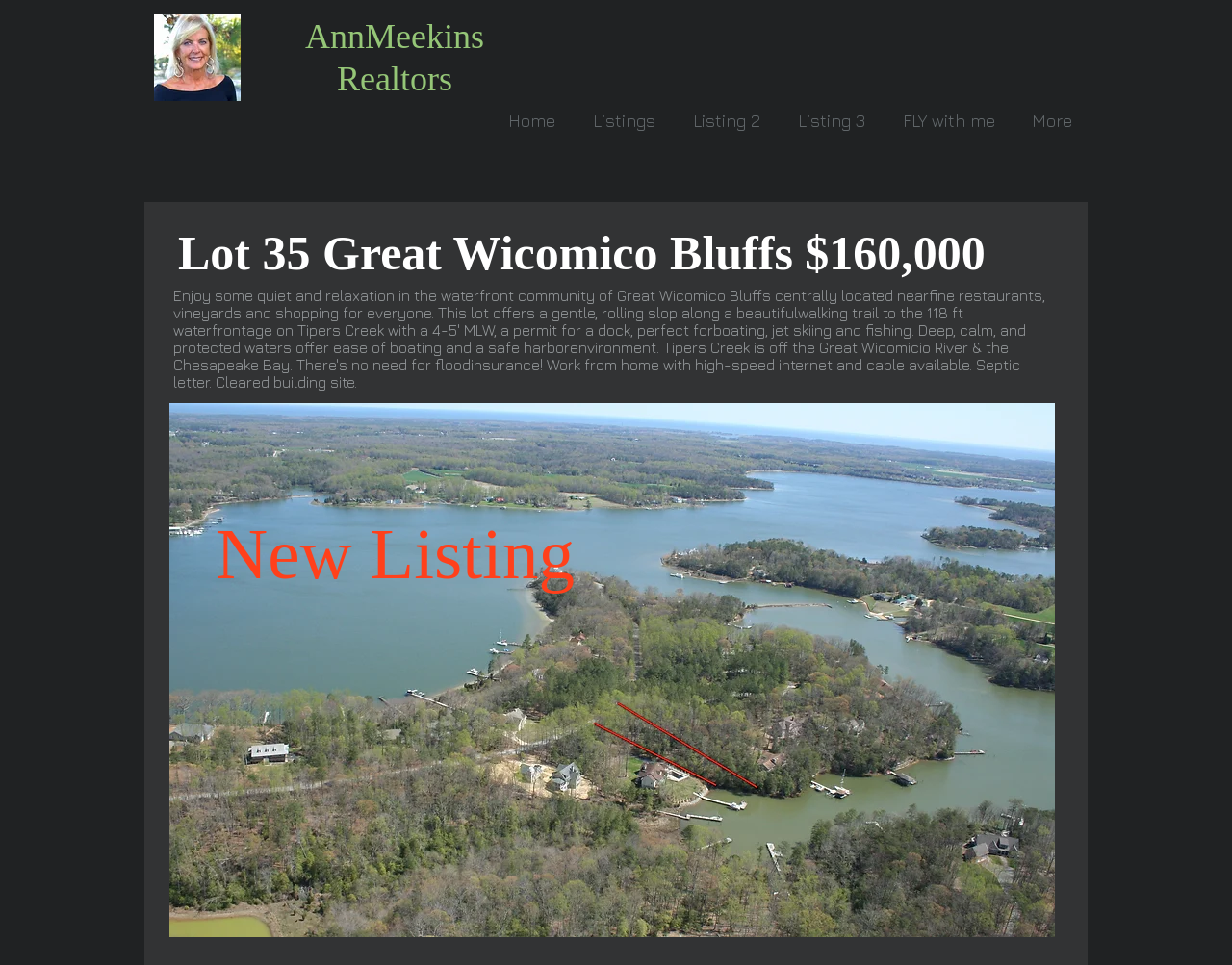Find the bounding box coordinates of the area to click in order to follow the instruction: "Click the 'Home' link".

[0.394, 0.108, 0.462, 0.143]